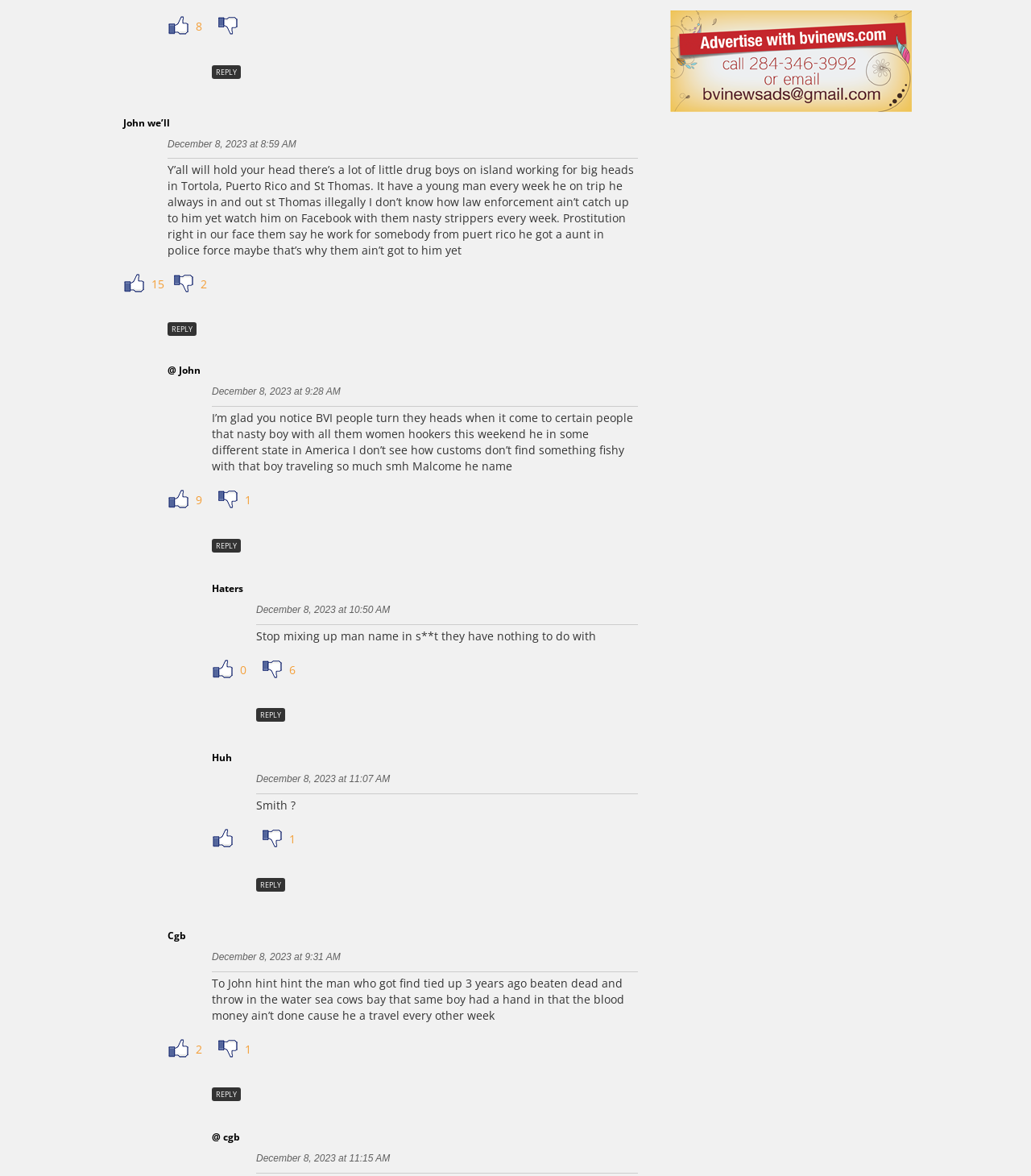What is the name of the person mentioned in the post by Haters?
Please provide a detailed and thorough answer to the question.

In the post by Haters, the text mentions 'Malcome he name', indicating that Malcome is the name of the person being referred to.